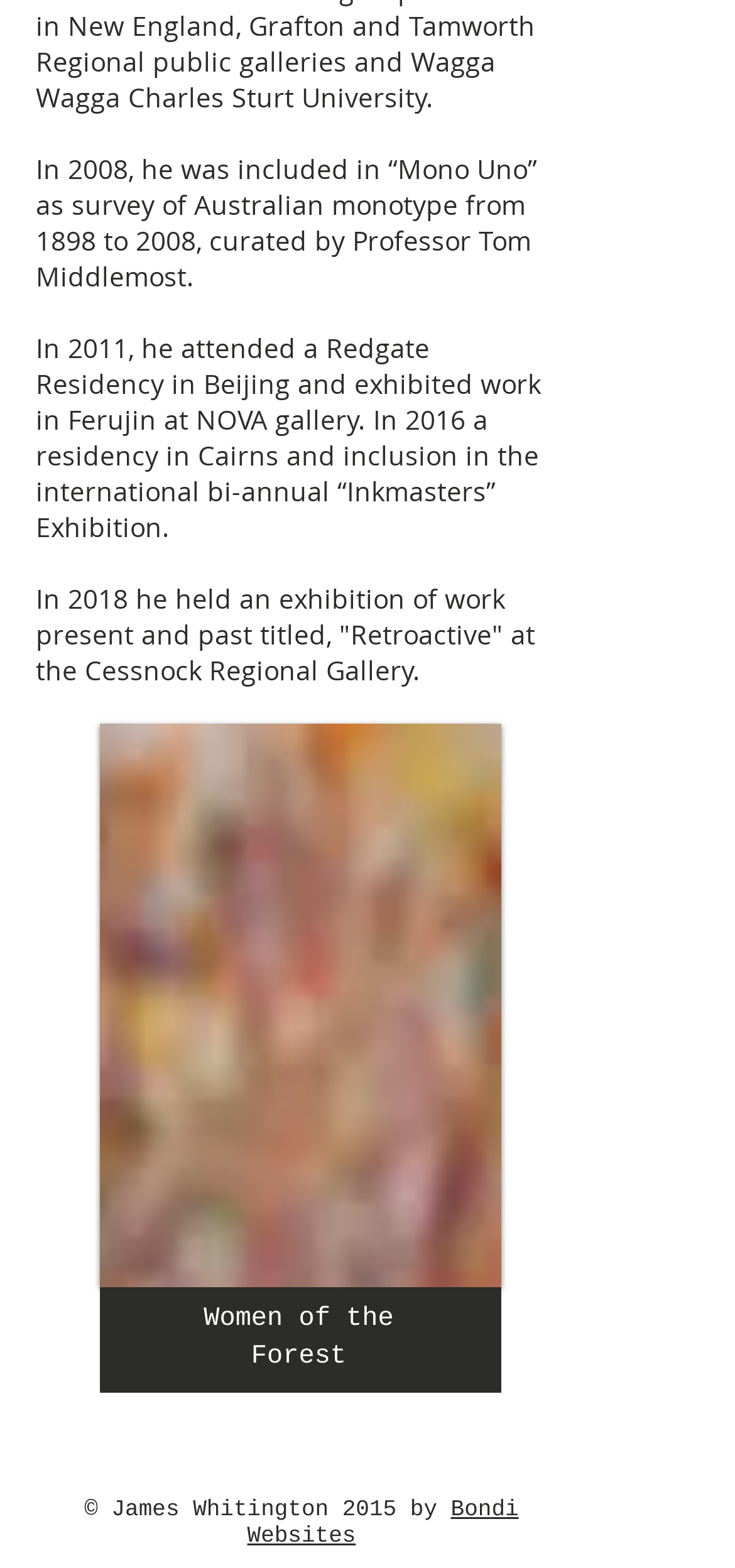From the webpage screenshot, predict the bounding box coordinates (top-left x, top-left y, bottom-right x, bottom-right y) for the UI element described here: Accept only necessary cookies

None